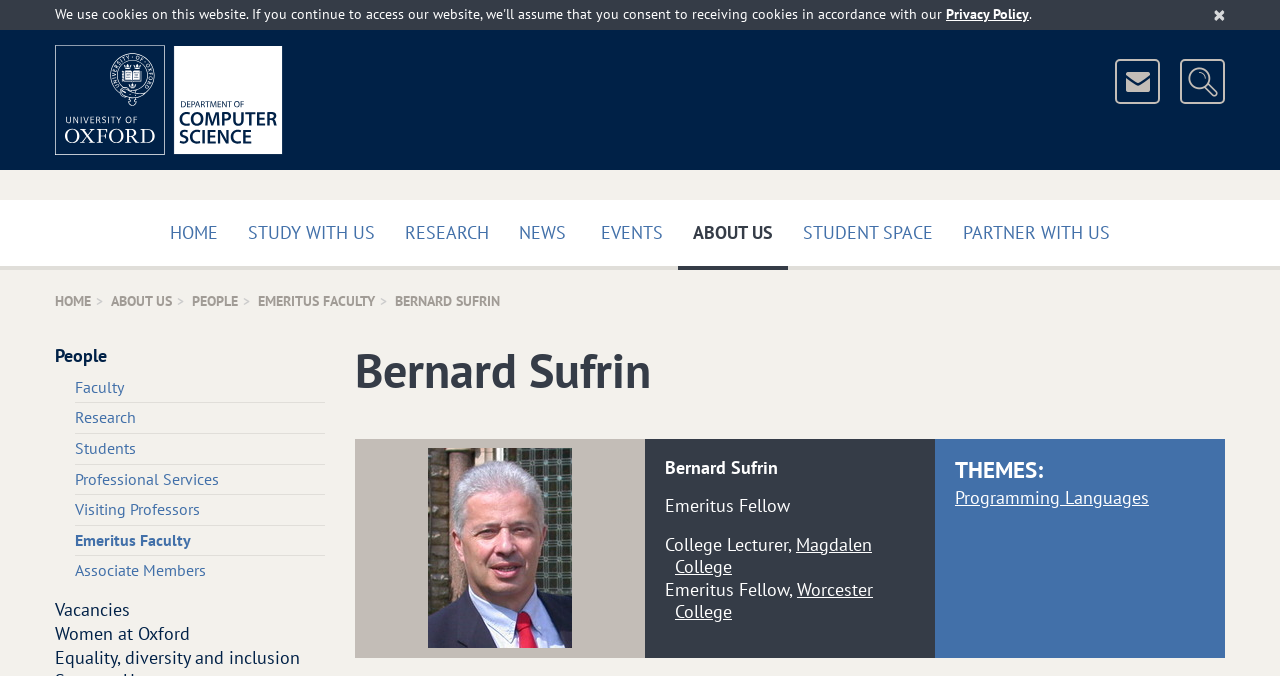Locate the bounding box coordinates of the clickable region necessary to complete the following instruction: "learn about research". Provide the coordinates in the format of four float numbers between 0 and 1, i.e., [left, top, right, bottom].

[0.305, 0.296, 0.394, 0.399]